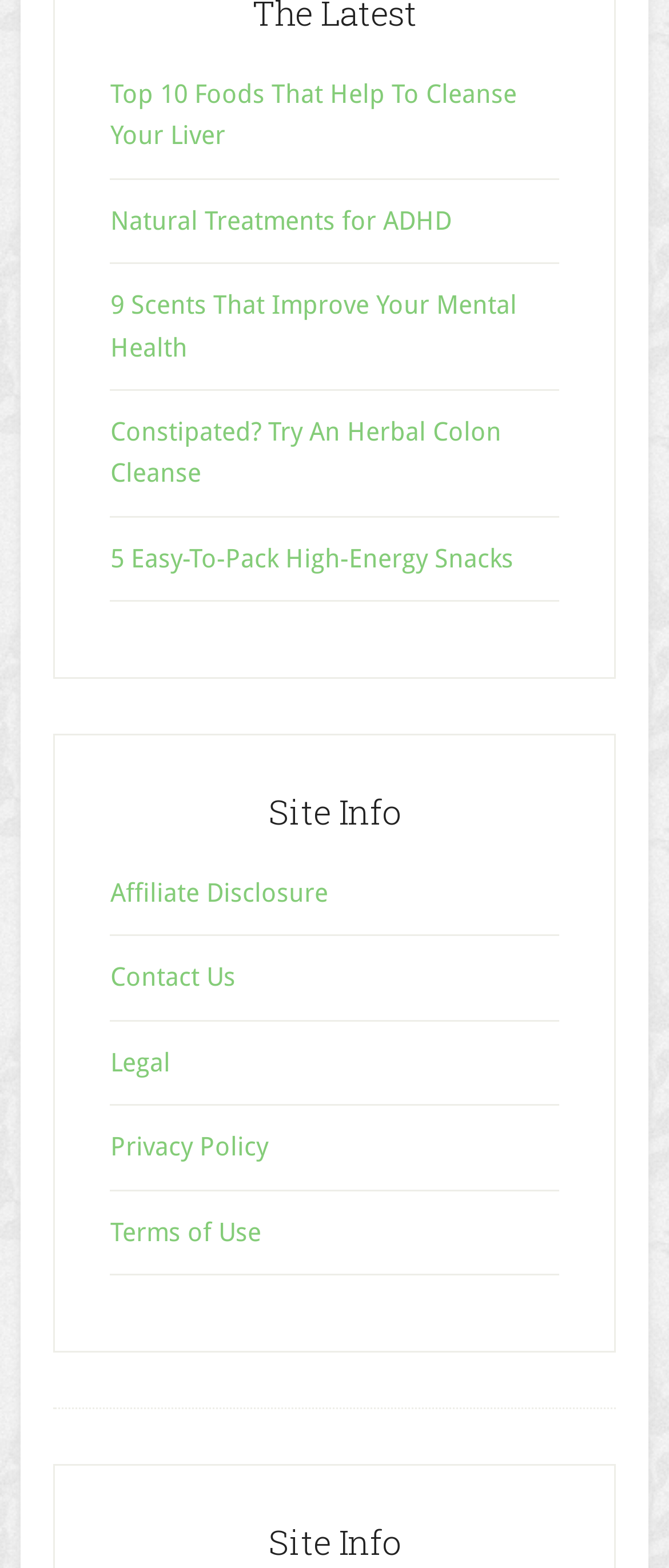Identify the bounding box coordinates of the clickable region necessary to fulfill the following instruction: "Contact Us". The bounding box coordinates should be four float numbers between 0 and 1, i.e., [left, top, right, bottom].

[0.165, 0.614, 0.352, 0.633]